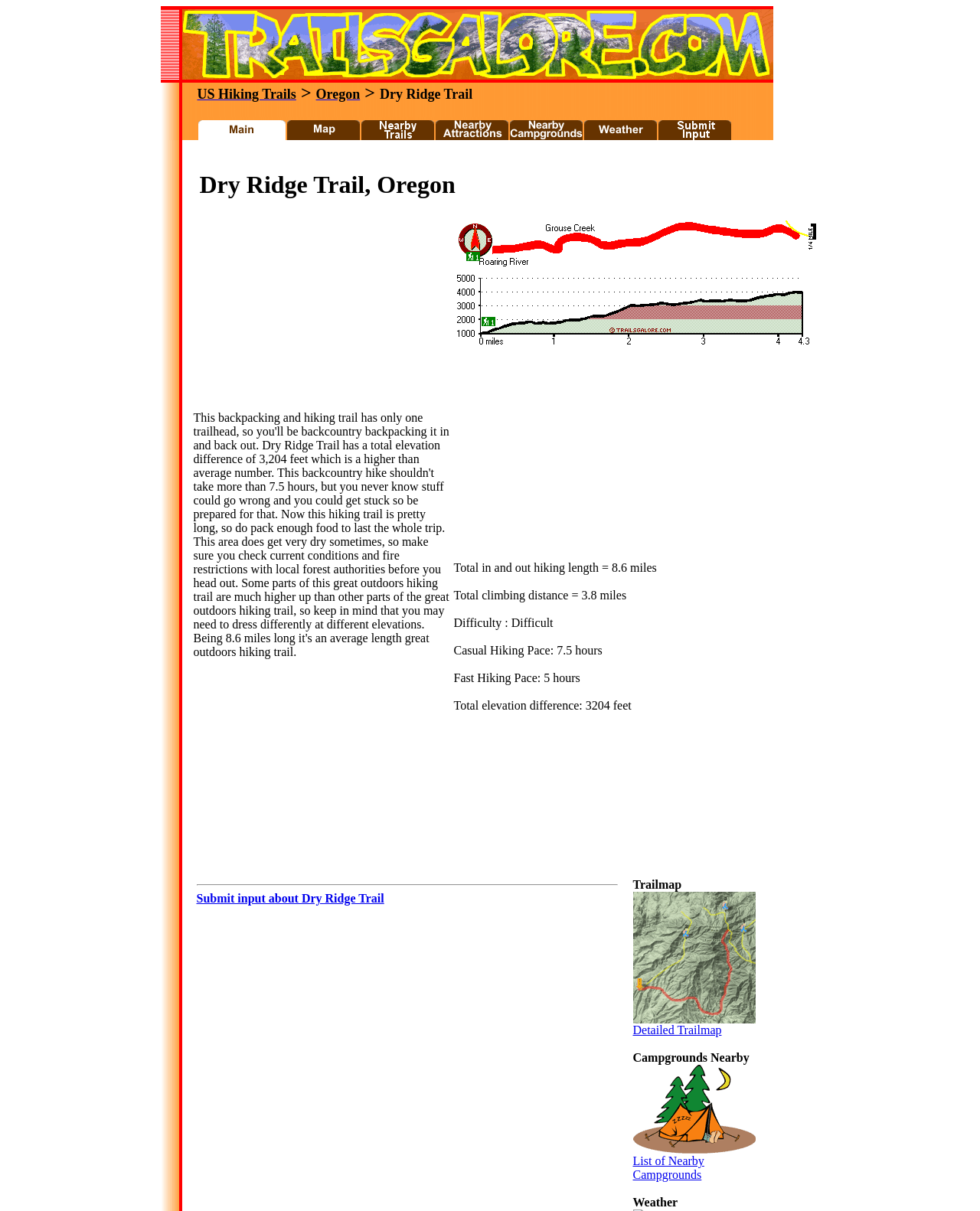Locate the primary headline on the webpage and provide its text.

Dry Ridge Trail, Oregon